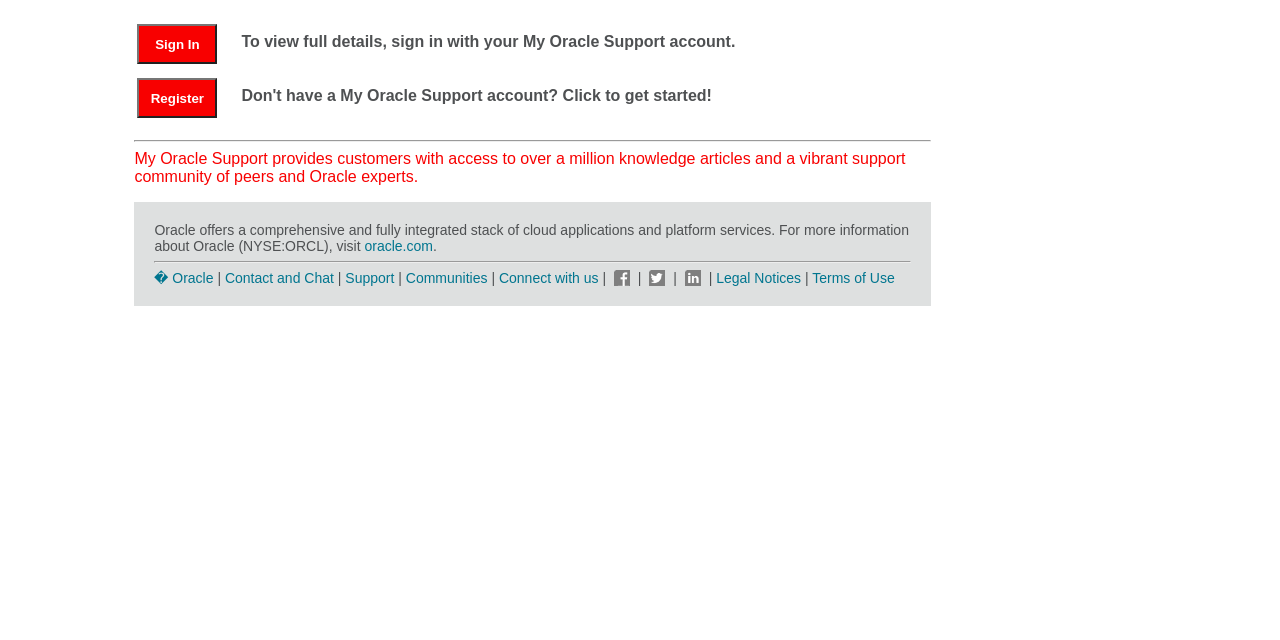Please determine the bounding box coordinates for the UI element described as: "1. Minimal Upfront Investment".

None